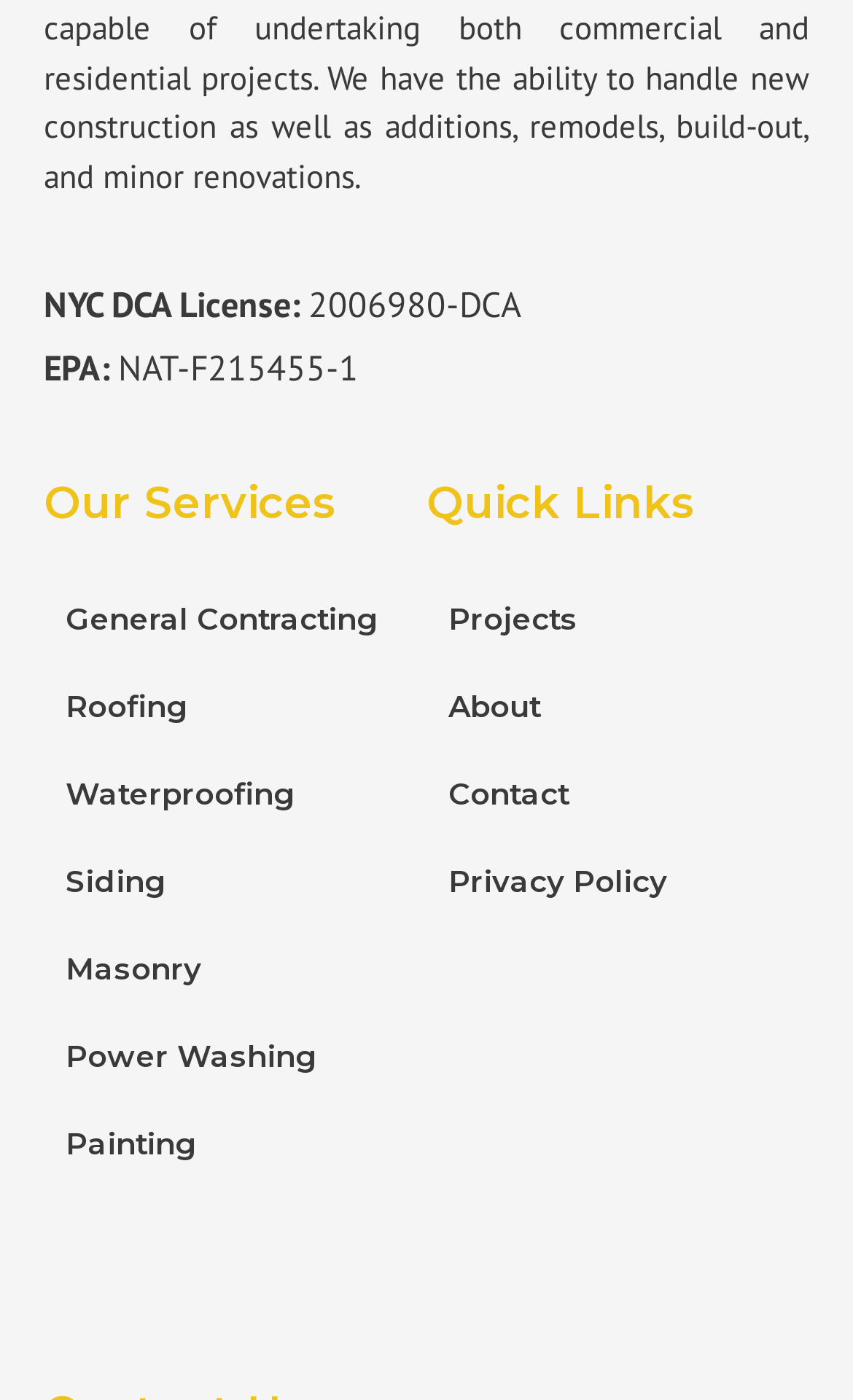Please find the bounding box for the UI element described by: "General Contracting".

[0.051, 0.41, 0.5, 0.473]